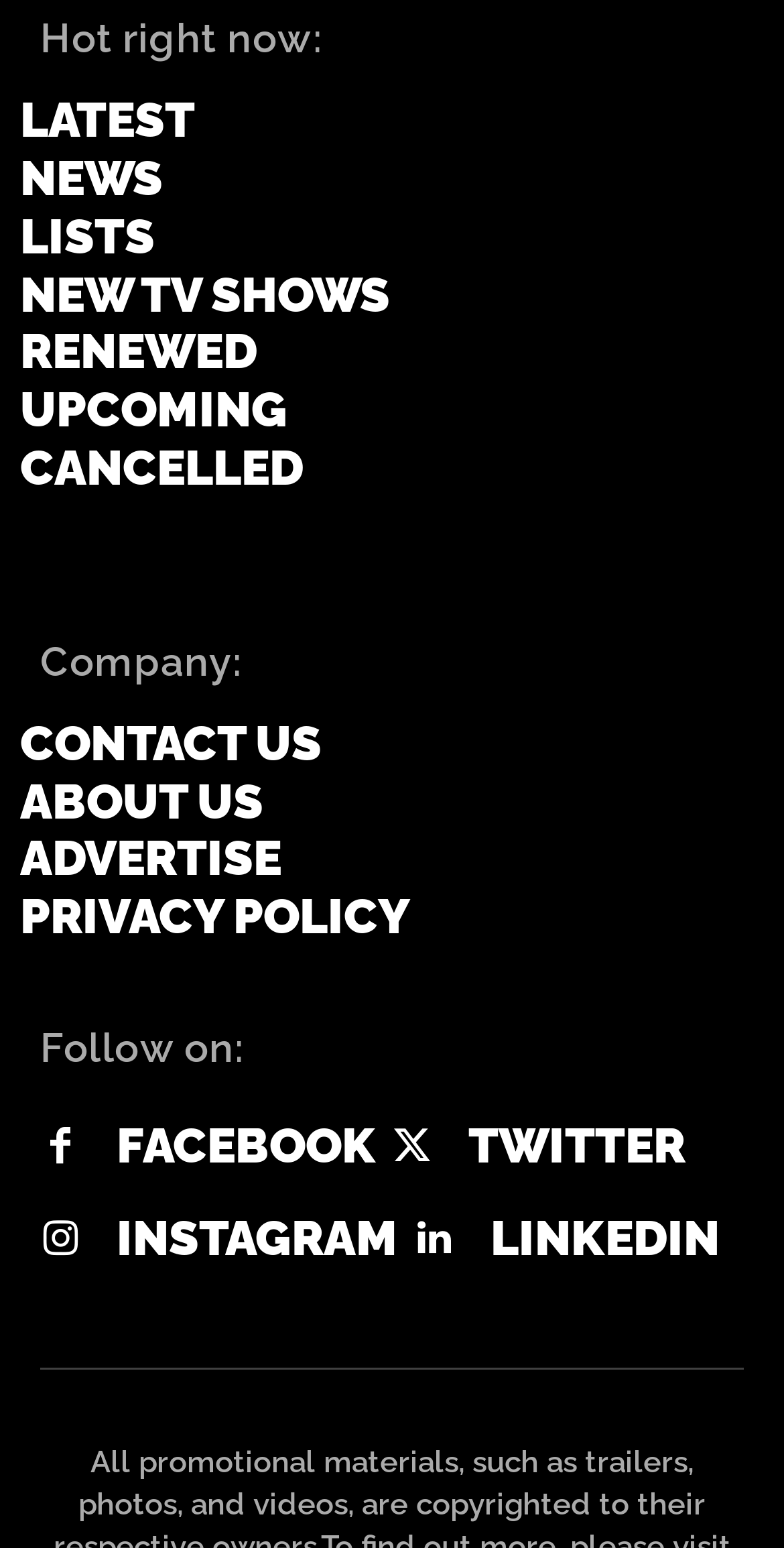Identify the bounding box coordinates of the element to click to follow this instruction: 'Visit NEWS page'. Ensure the coordinates are four float values between 0 and 1, provided as [left, top, right, bottom].

[0.026, 0.097, 0.949, 0.135]